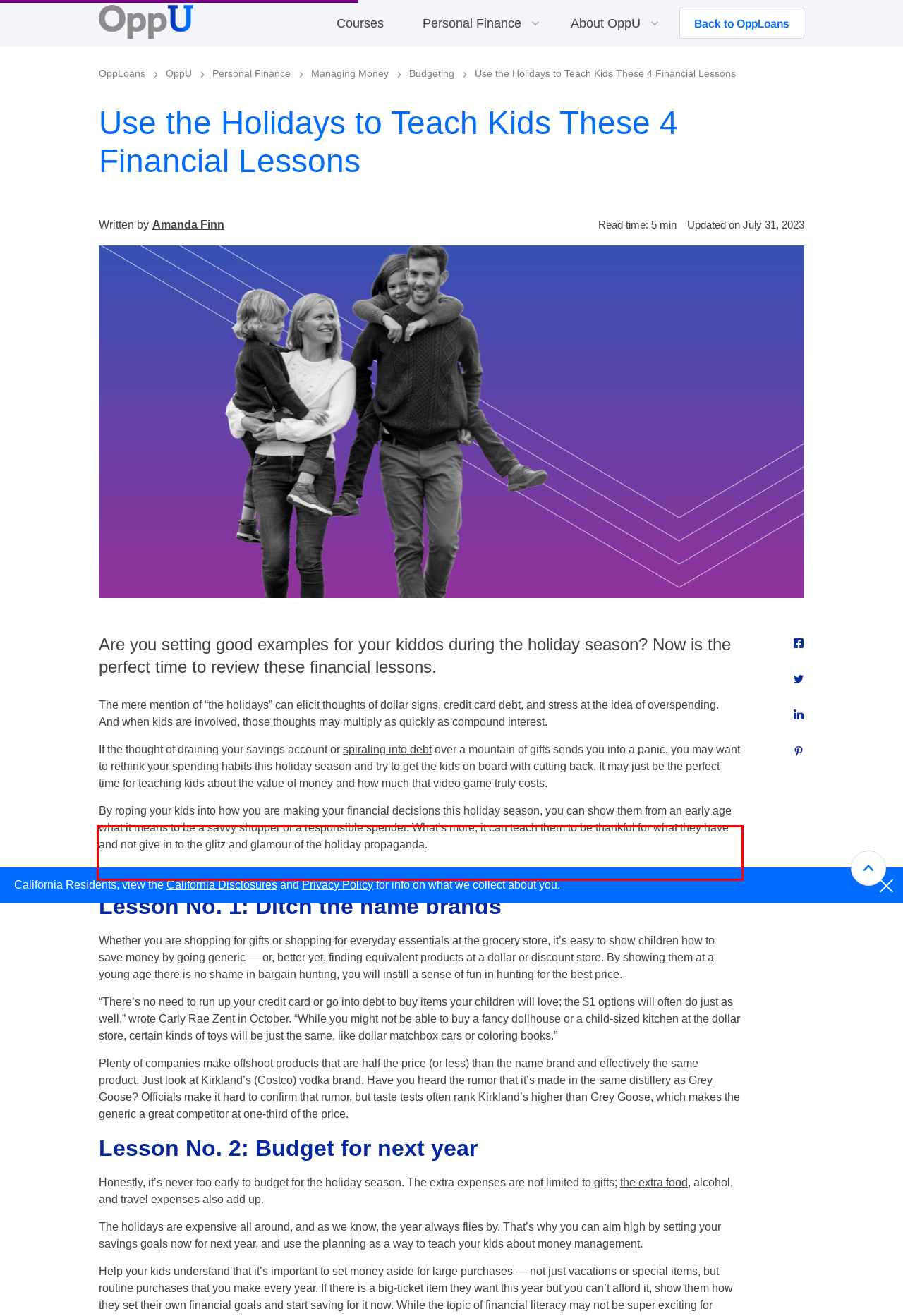From the given screenshot of a webpage, identify the red bounding box and extract the text content within it.

By roping your kids into how you are making your financial decisions this holiday season, you can show them from an early age what it means to be a savvy shopper or a responsible spender. What’s more, it can teach them to be thankful for what they have and not give in to the glitz and glamour of the holiday propaganda.